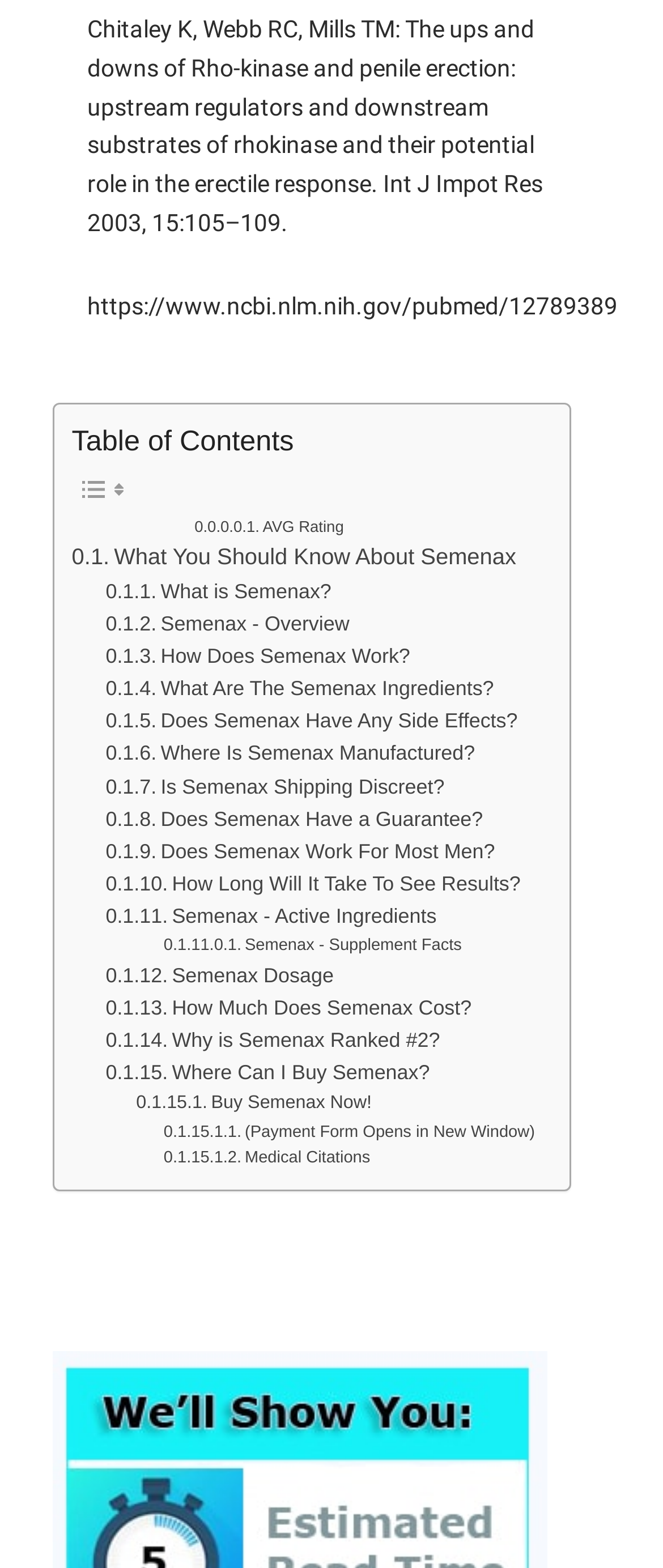Please answer the following question using a single word or phrase: 
How many links are there in the table of contents?

17